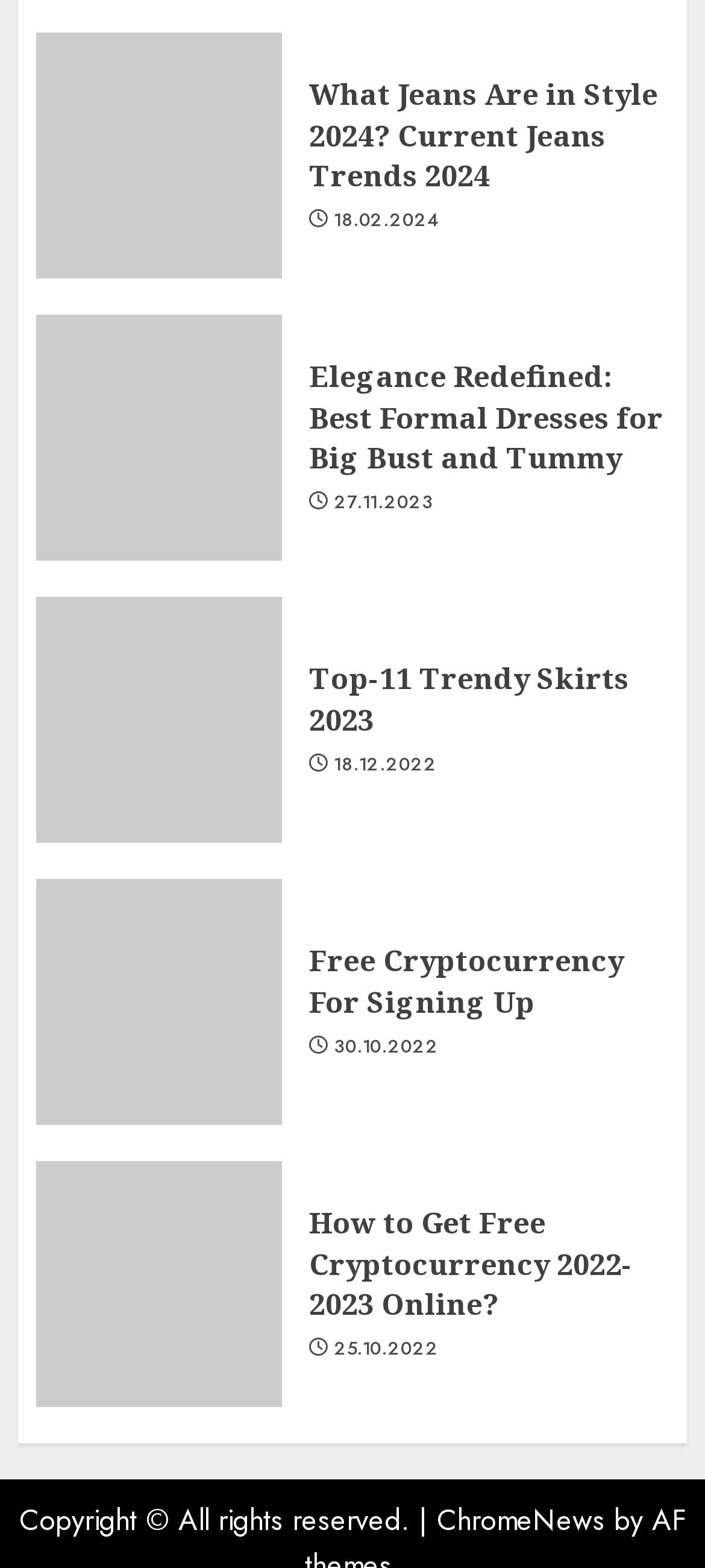Answer the question below with a single word or a brief phrase: 
What is the main topic of the webpage?

Fashion and trends